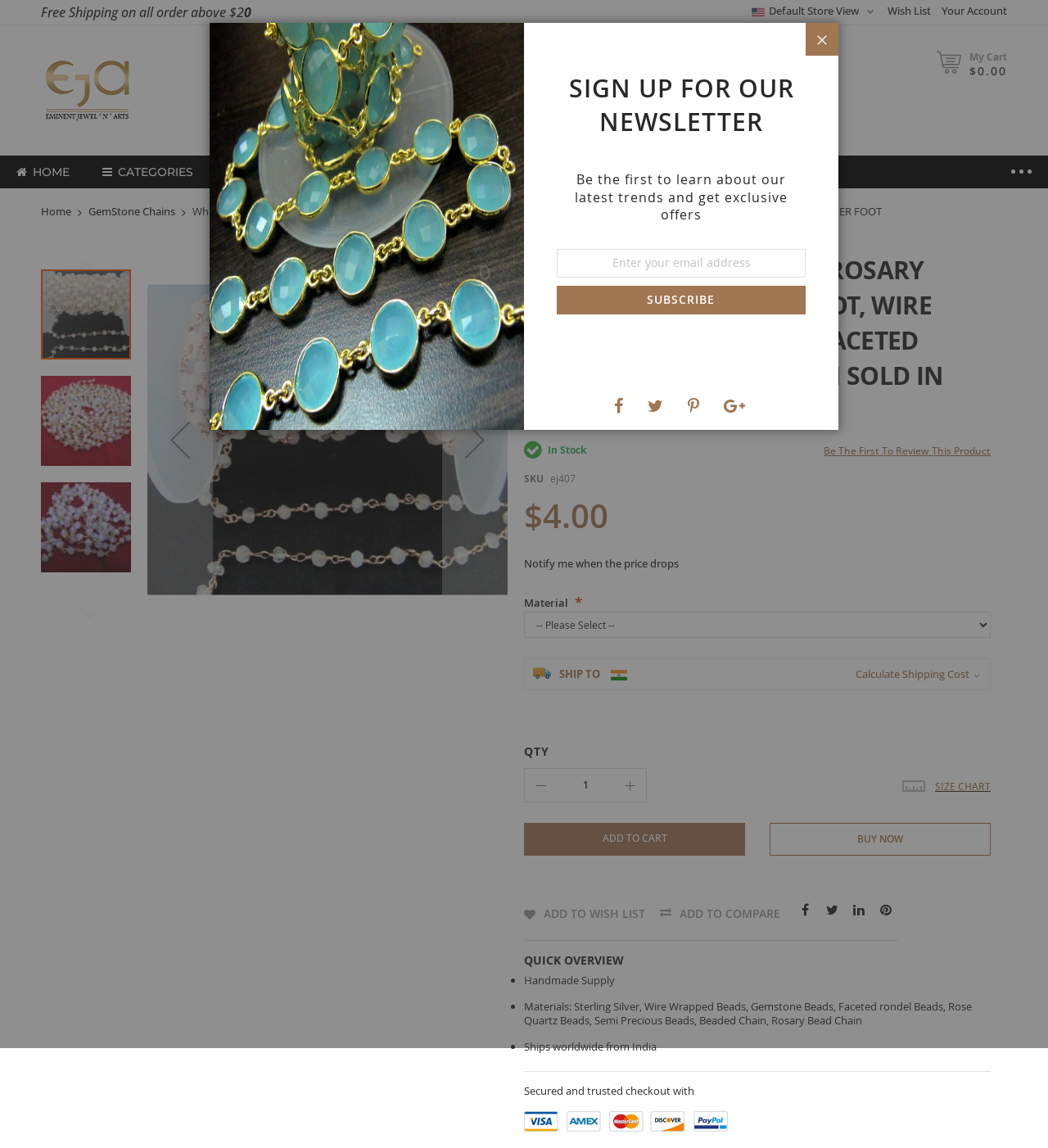Reply to the question with a single word or phrase:
What type of beads are used in the rosary bead chain?

Rose Quartz Beads